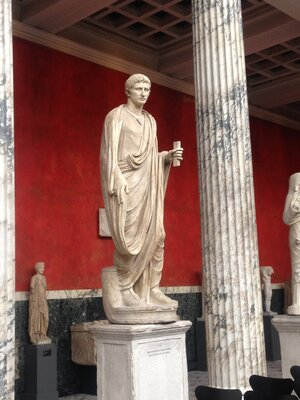What is the figure in the statue holding?
Refer to the image and provide a one-word or short phrase answer.

An object